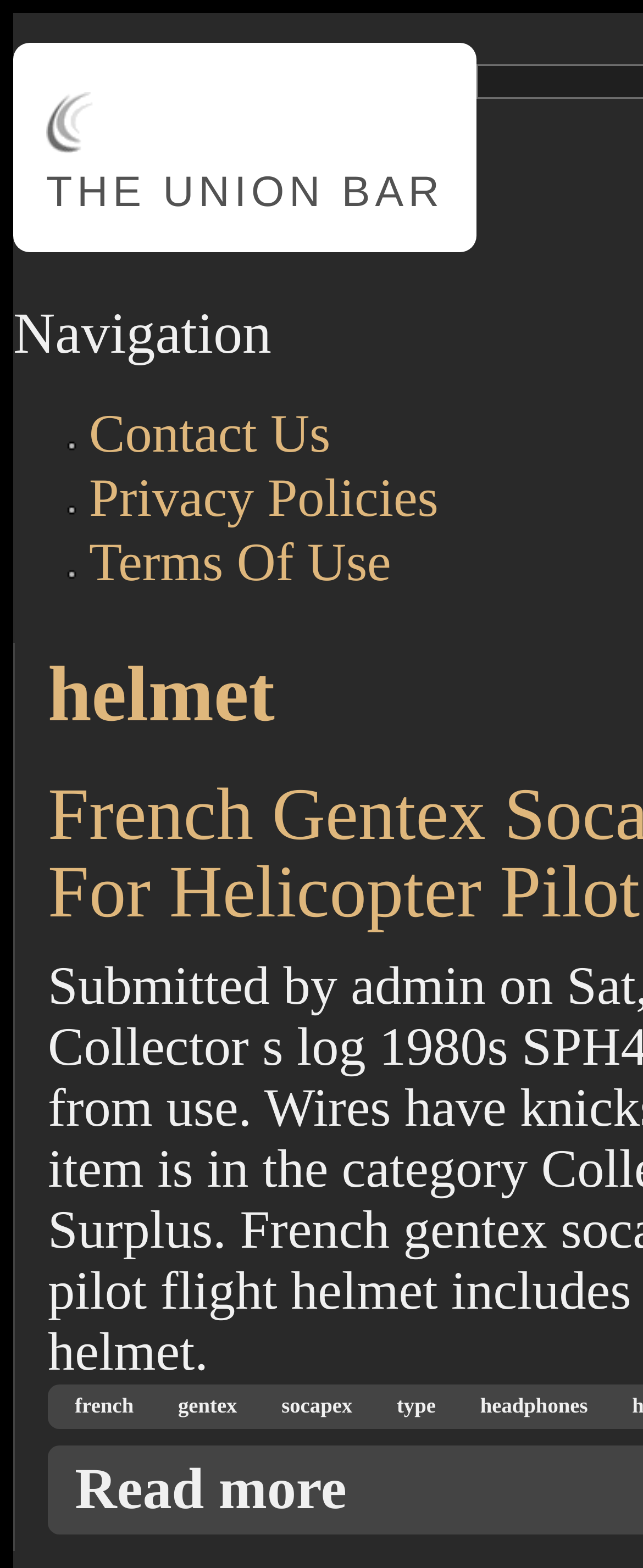Determine the coordinates of the bounding box for the clickable area needed to execute this instruction: "View the 'french' link".

[0.117, 0.888, 0.244, 0.904]